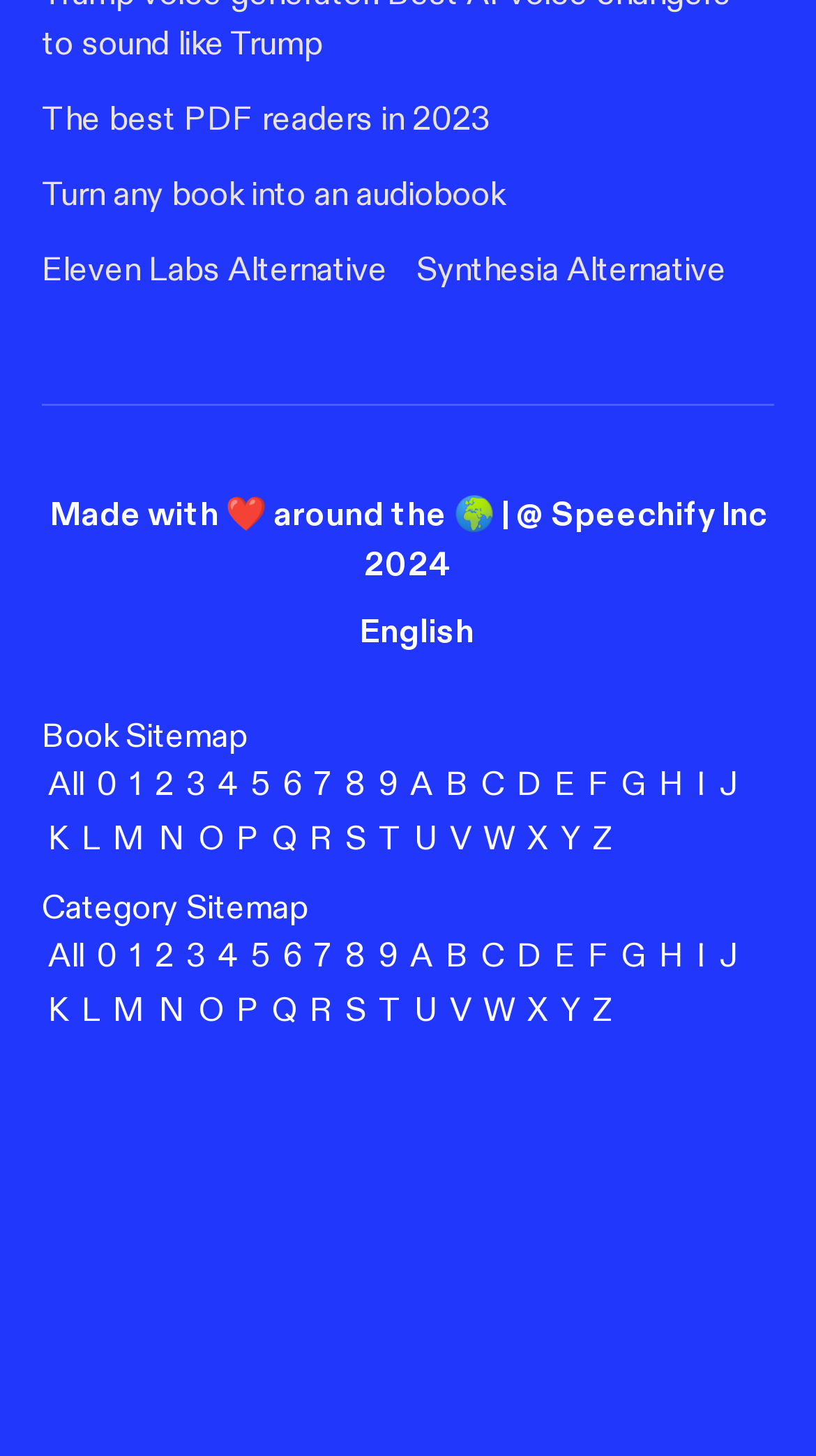Find the bounding box coordinates of the clickable area required to complete the following action: "Explore the Category Sitemap".

[0.051, 0.61, 0.377, 0.638]